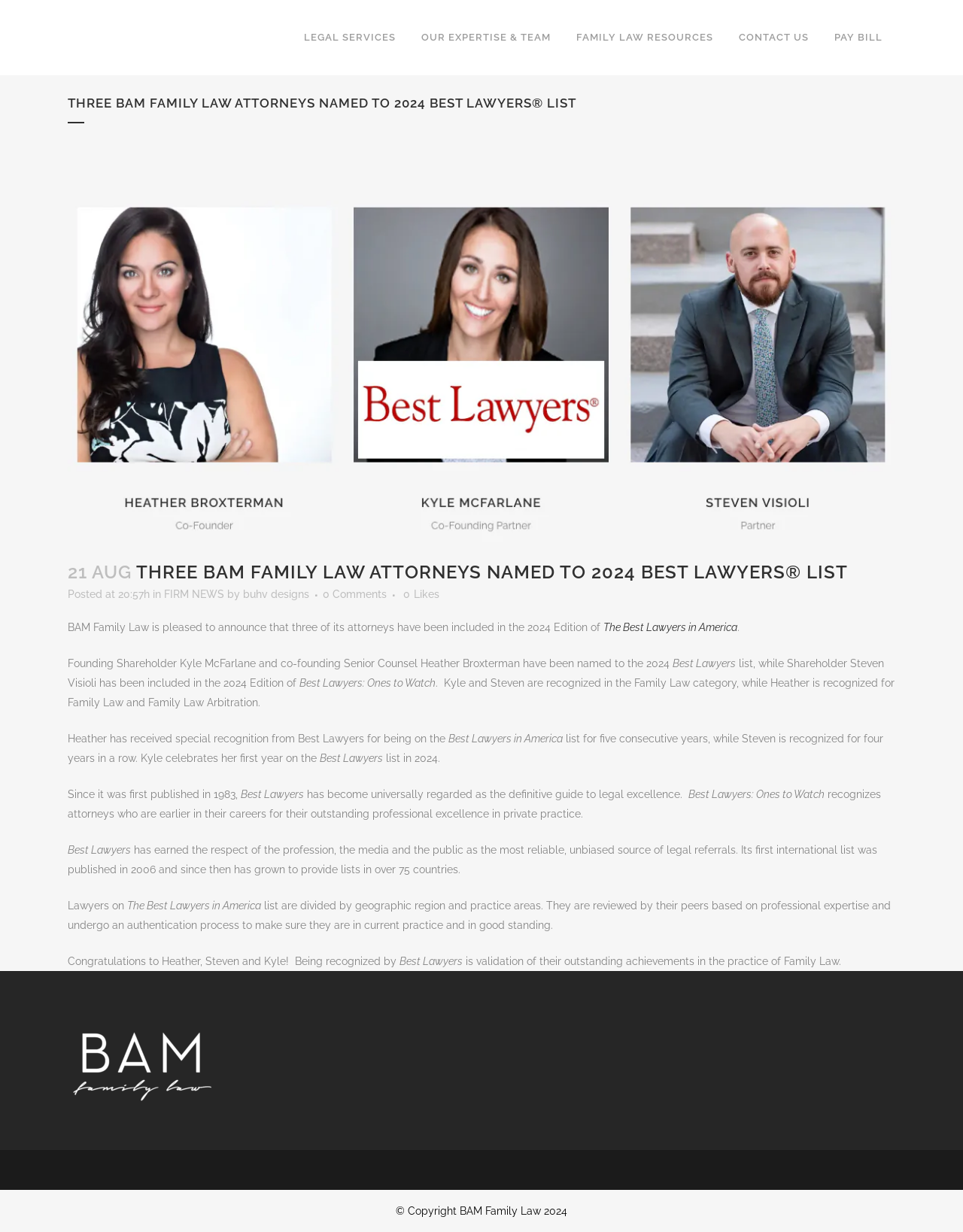From the image, can you give a detailed response to the question below:
What is the category that Kyle and Steven are recognized in?

The webpage states that Kyle and Steven are recognized in the Family Law category, while Heather is recognized for Family Law and Family Law Arbitration.